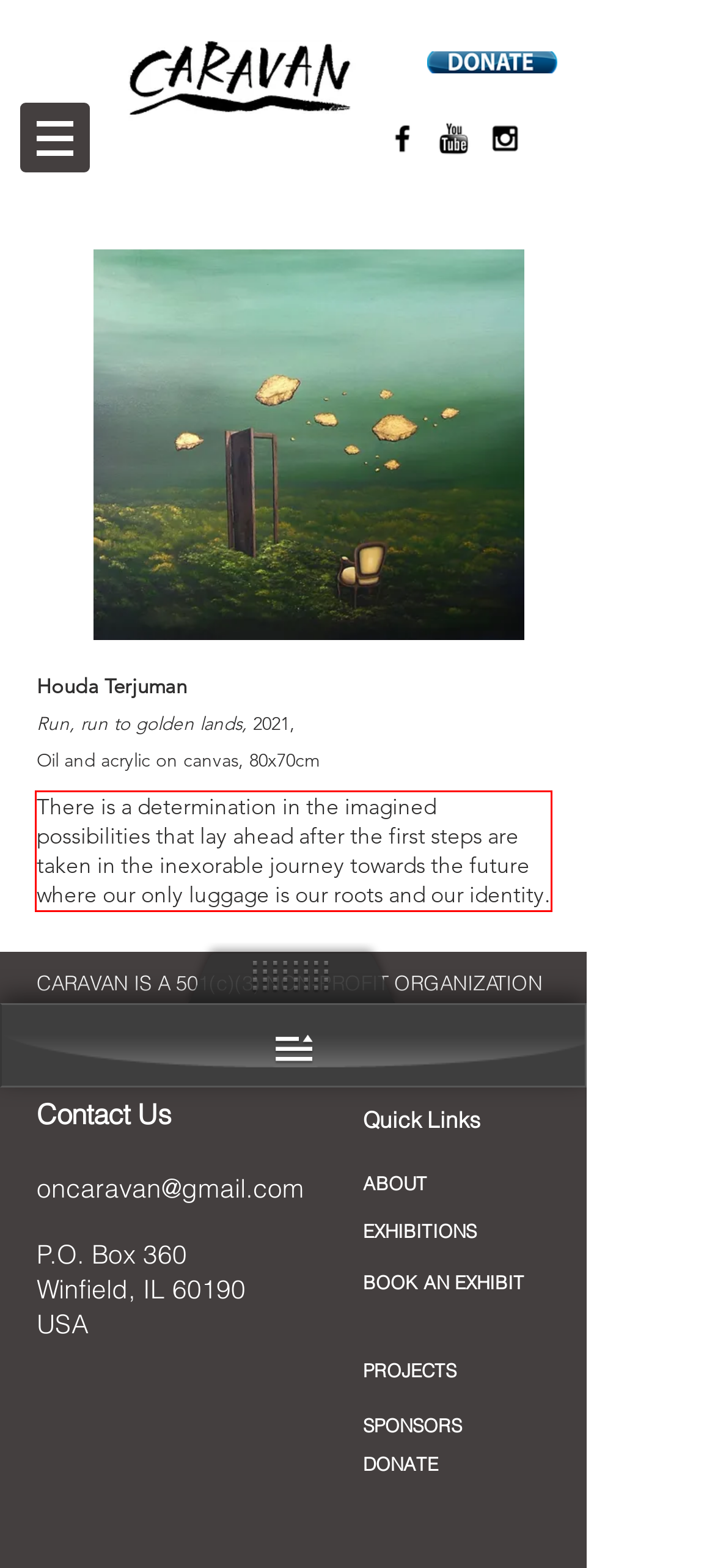Using the provided webpage screenshot, identify and read the text within the red rectangle bounding box.

There is a determination in the imagined possibilities that lay ahead after the first steps are taken in the inexorable journey towards the future where our only luggage is our roots and our identity.